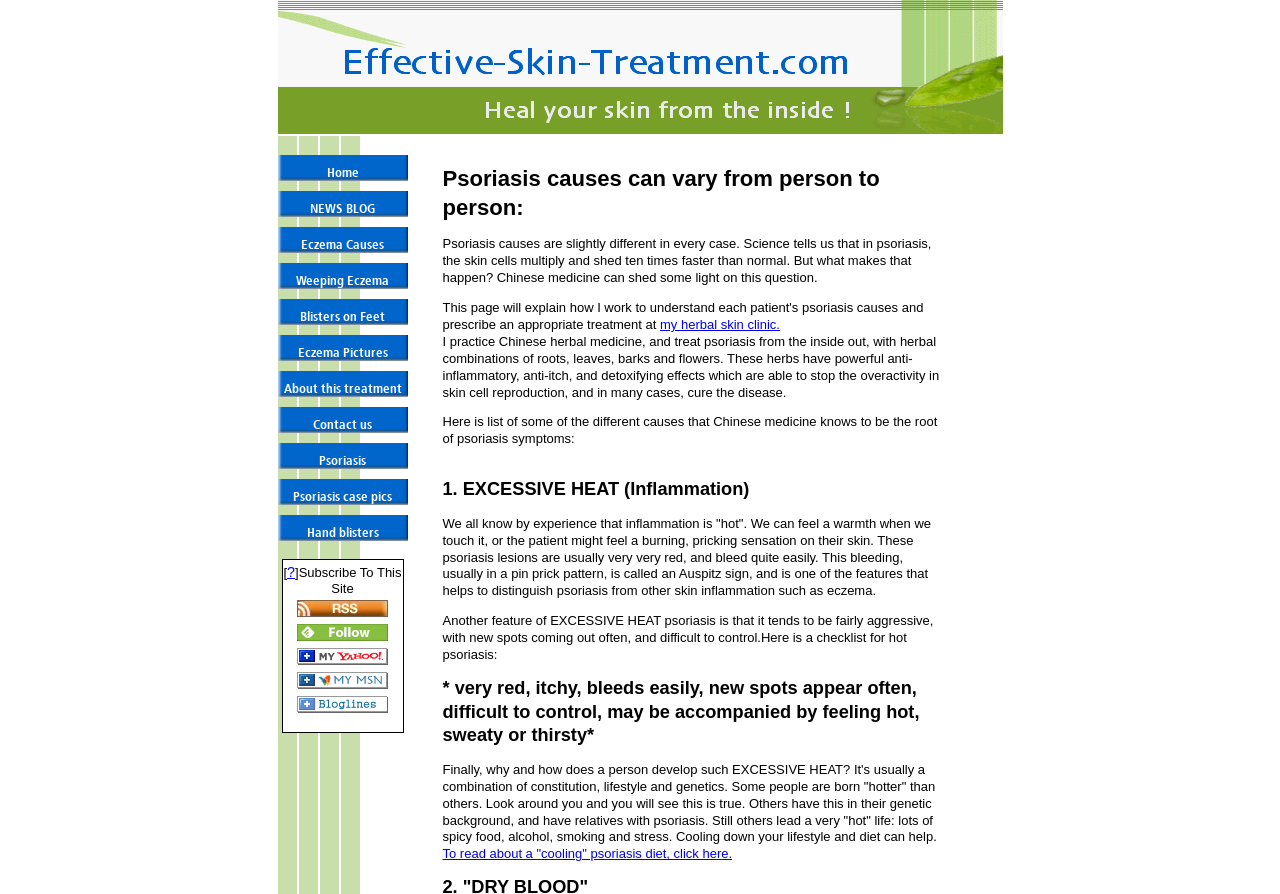What is the name of the skin specialist?
Answer the question in as much detail as possible.

The name of the skin specialist is mentioned in the title of the webpage, 'Psoriasis causes: find out from a herbal skin specialist'. This title is likely to be the main heading of the webpage, and it indicates that the webpage is about psoriasis causes and is written from the perspective of a herbal skin specialist.